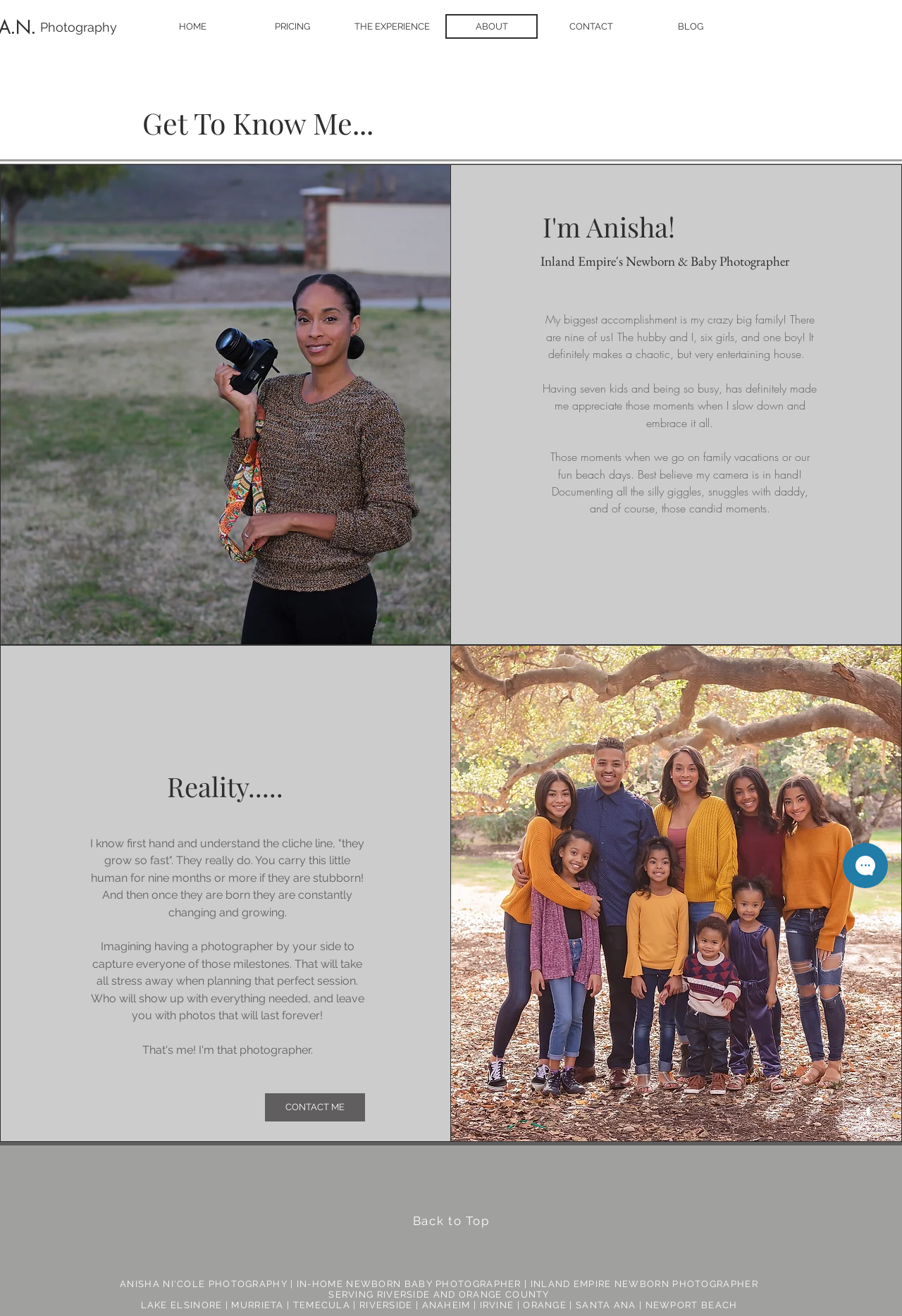Determine the bounding box of the UI component based on this description: "CONTACT ME". The bounding box coordinates should be four float values between 0 and 1, i.e., [left, top, right, bottom].

[0.294, 0.831, 0.405, 0.852]